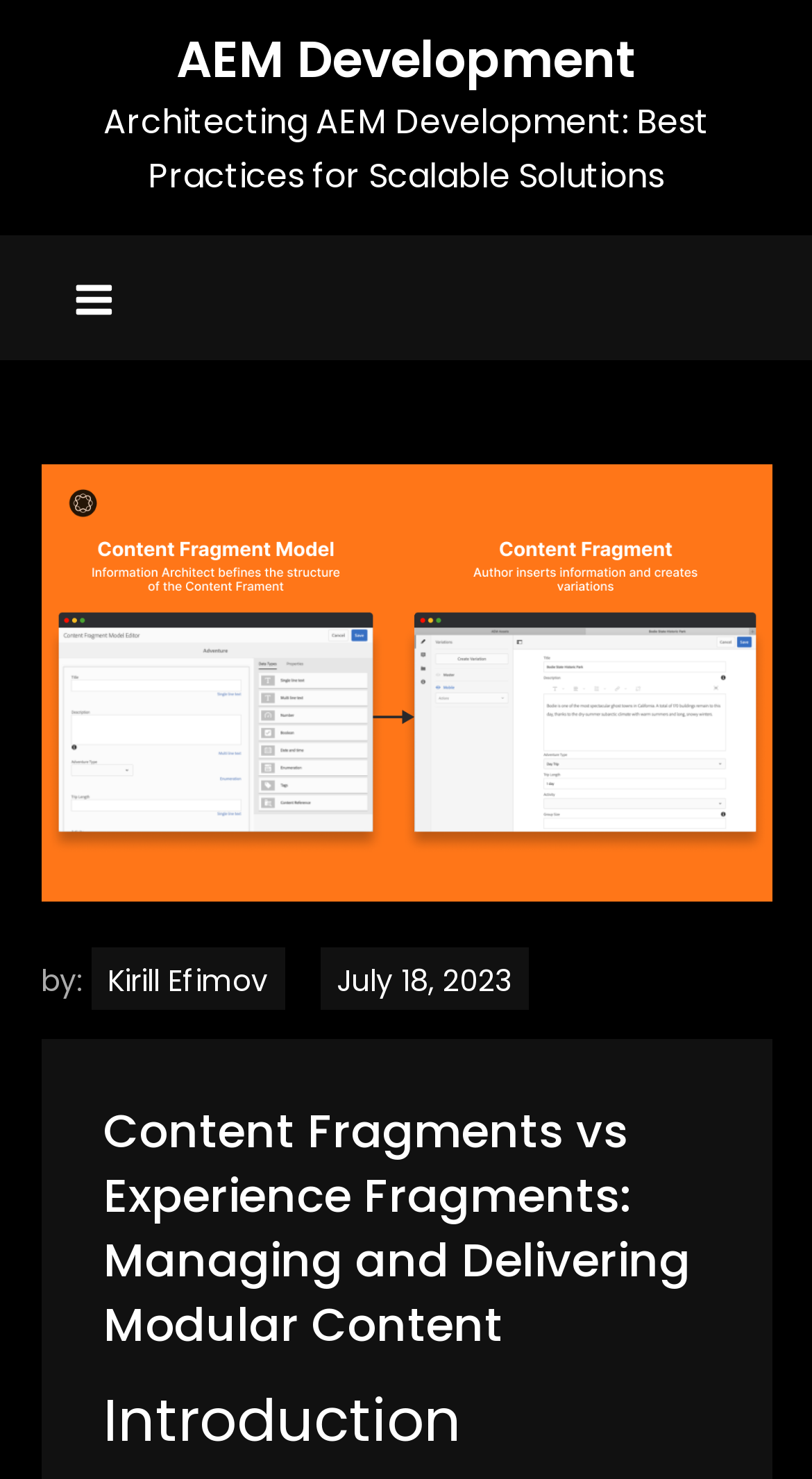What is the main concept discussed in the introduction section?
Using the screenshot, give a one-word or short phrase answer.

Modular Content